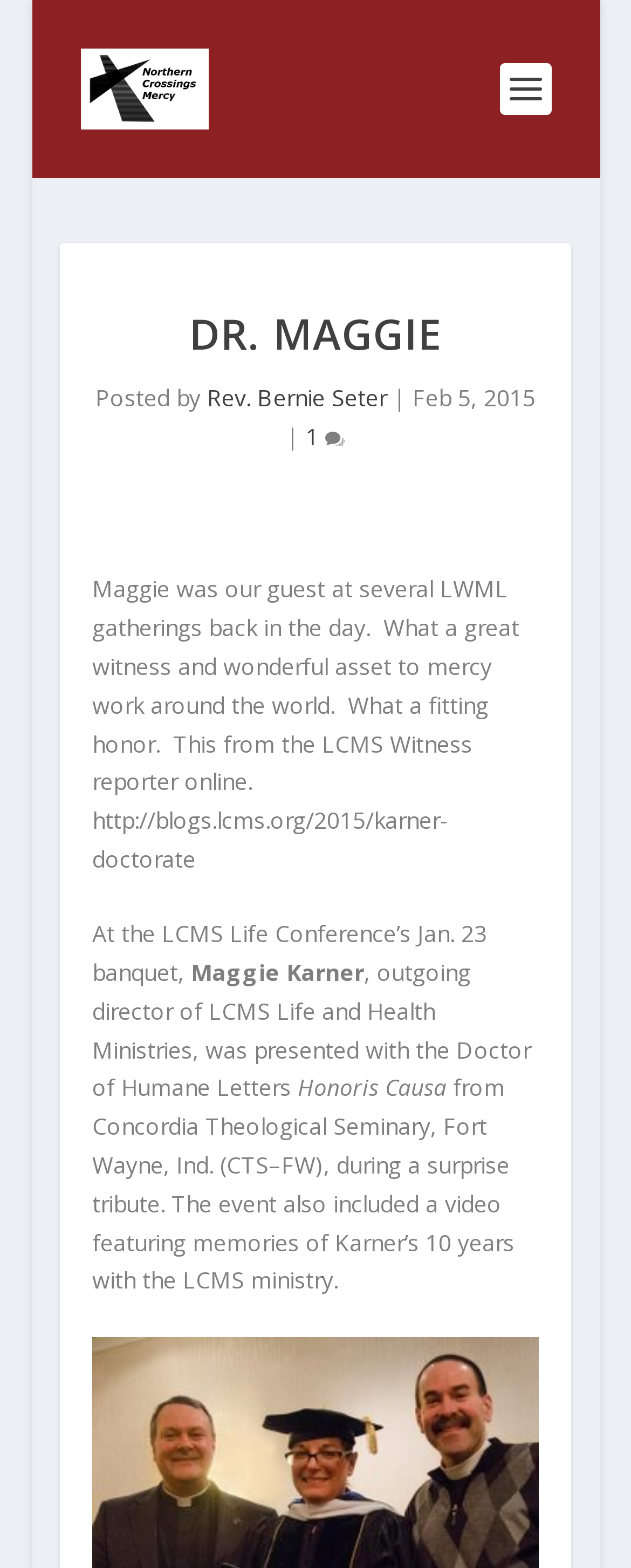Based on the element description, predict the bounding box coordinates (top-left x, top-left y, bottom-right x, bottom-right y) for the UI element in the screenshot: alt=""Northern Crossings""

[0.127, 0.031, 0.33, 0.083]